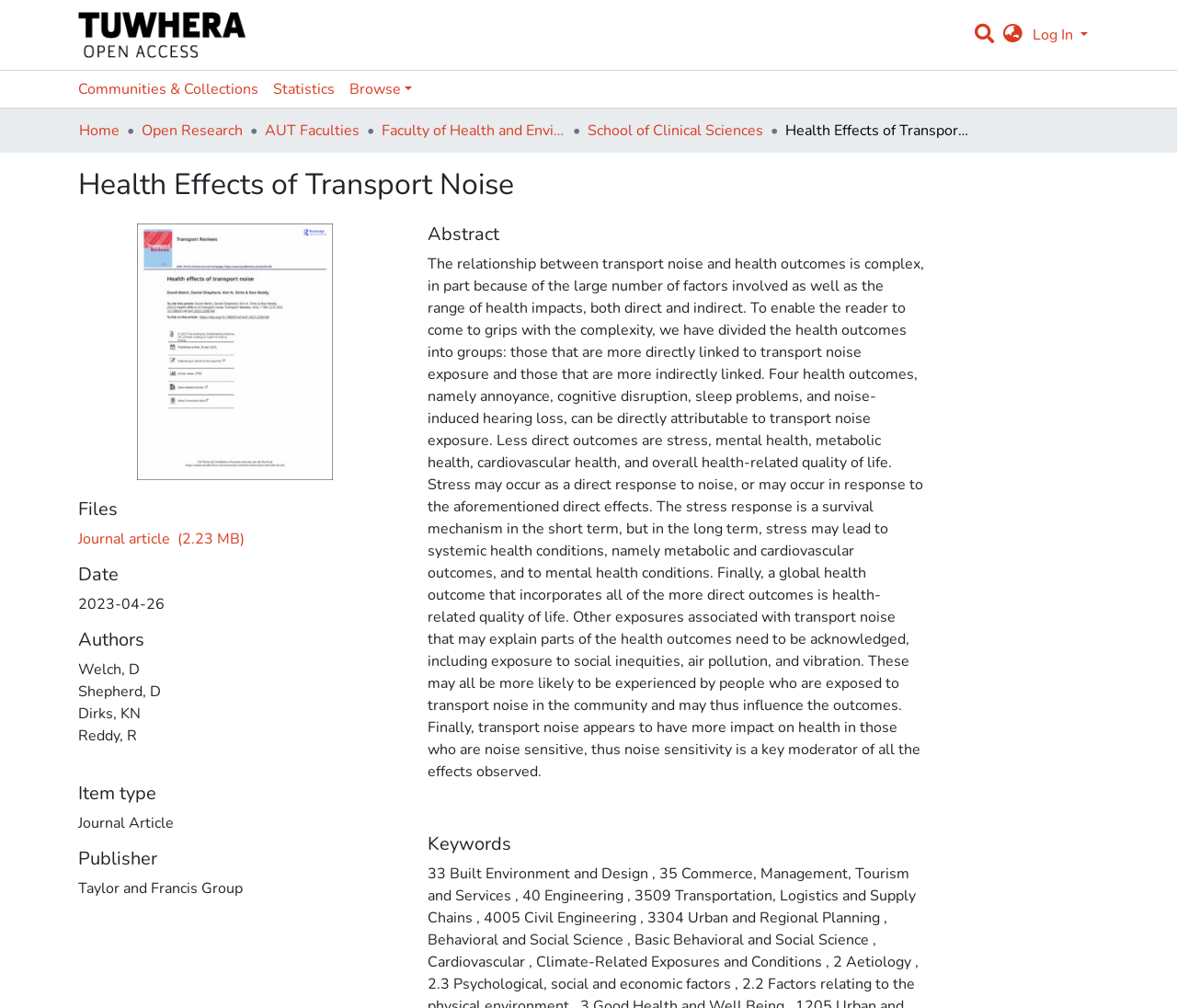Create a full and detailed caption for the entire webpage.

The webpage is about the health effects of transport noise, with a focus on the complex relationship between noise exposure and various health outcomes. At the top left corner, there is a repository logo, and on the top right corner, there is a user profile bar with a search function and a language switch button. Below the user profile bar, there is a main navigation bar with links to "Communities & Collections", "Statistics", and "Browse".

The main content of the webpage is divided into sections, starting with a heading "Health Effects of Transport Noise" followed by a link to a journal article. Below this, there are sections for "Files", "Date", "Authors", "Item type", "Publisher", and "Abstract". The abstract is a lengthy text that explains the complexity of the relationship between transport noise and health outcomes, including direct and indirect effects on health.

Further down the page, there are sections for "Keywords" and a list of keywords related to the topic, including "Built Environment and Design", "Commerce, Management, Tourism and Services", and "Transportation, Logistics and Supply Chains", among others.

Throughout the page, there are various links, buttons, and text elements, including a breadcrumb navigation bar at the top that shows the current location within the website. The overall layout is organized and easy to follow, with clear headings and concise text.